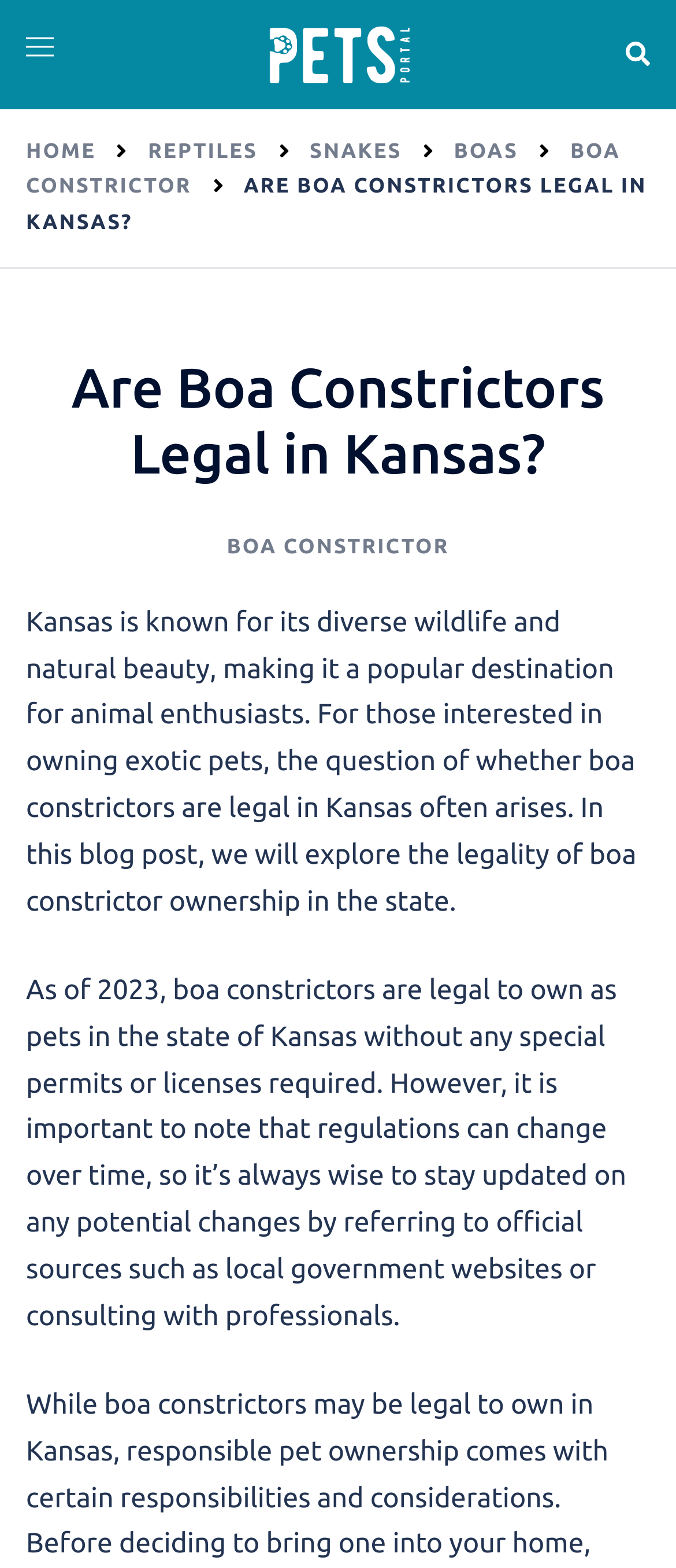Locate the bounding box coordinates of the UI element described by: "Boa Constrictor". The bounding box coordinates should consist of four float numbers between 0 and 1, i.e., [left, top, right, bottom].

[0.038, 0.09, 0.918, 0.127]